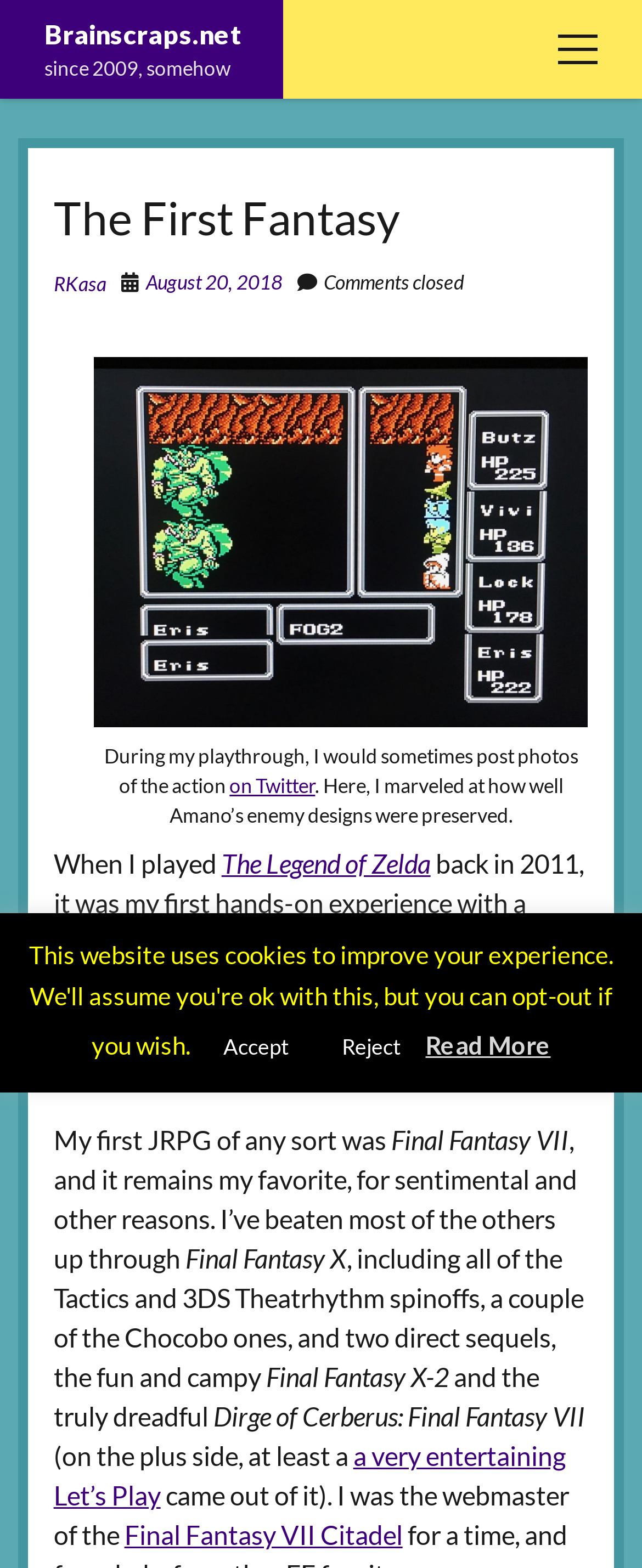From the details in the image, provide a thorough response to the question: What is the last game mentioned in the article?

The last game mentioned in the article is Dirge of Cerberus: Final Fantasy VII, which is mentioned in the text that starts with 'and the truly dreadful...'. This text is located near the bottom of the article.